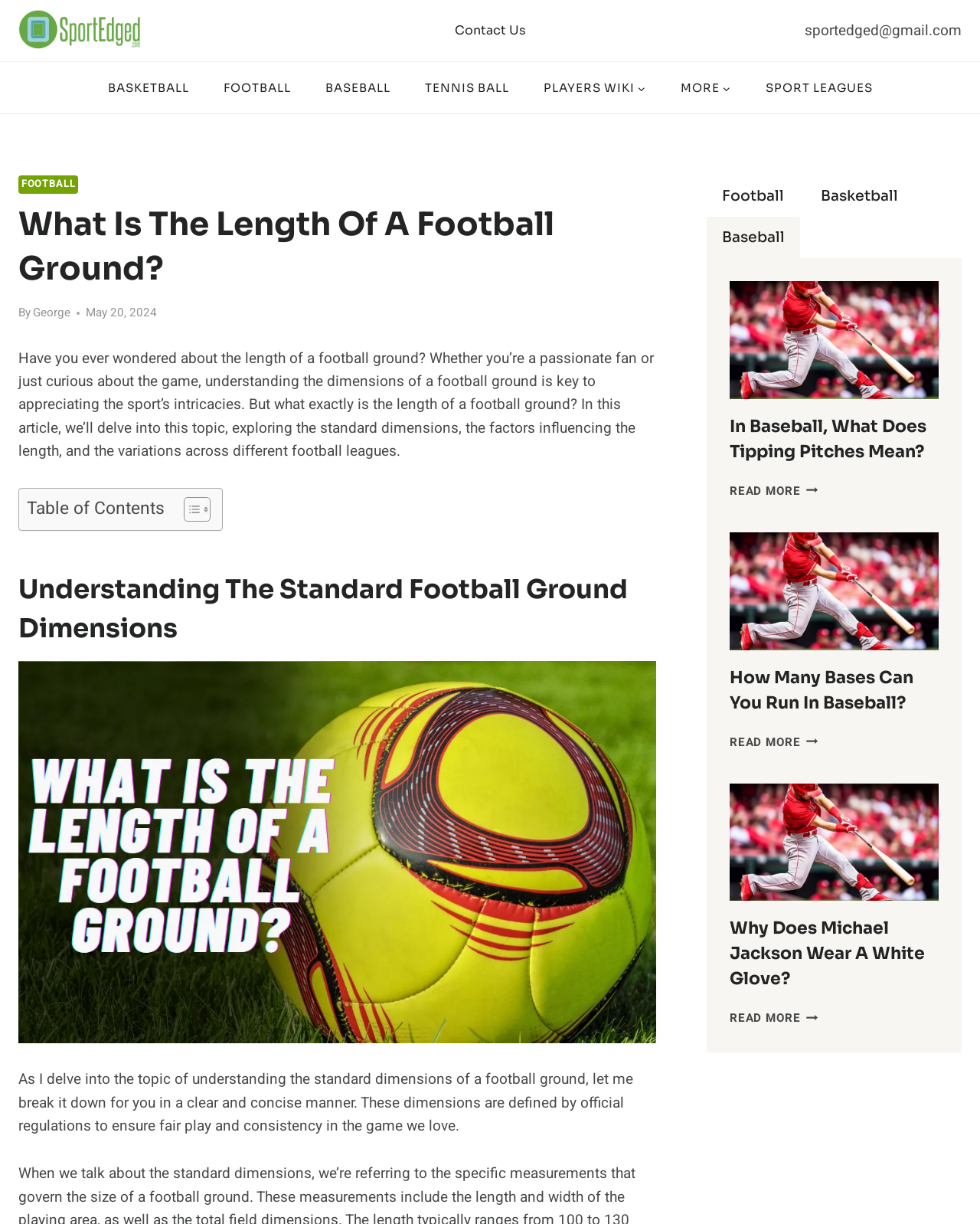What is the author of the article?
Give a single word or phrase as your answer by examining the image.

George